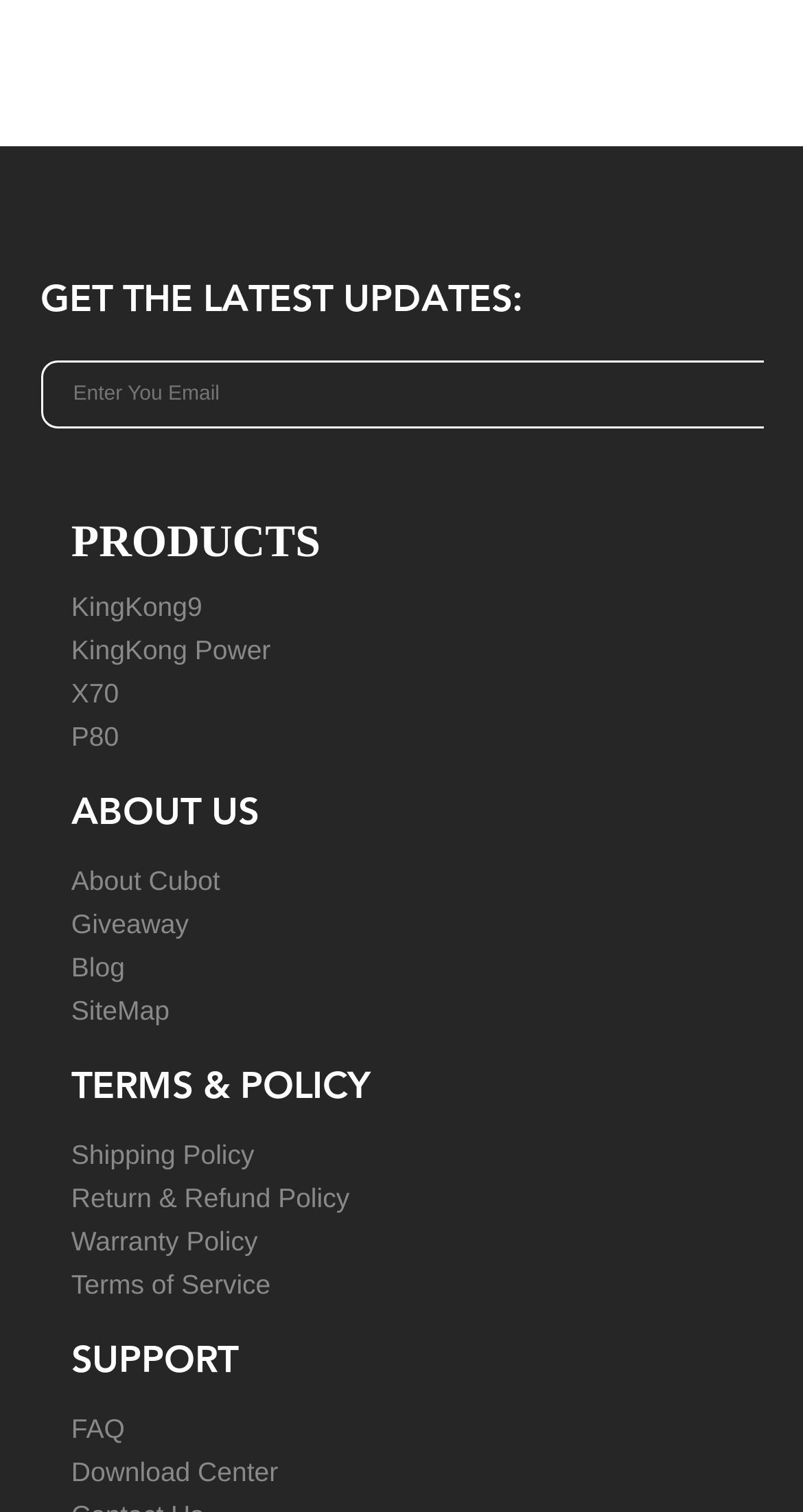What is the first link on the webpage?
Using the information from the image, give a concise answer in one word or a short phrase.

KingKong Power